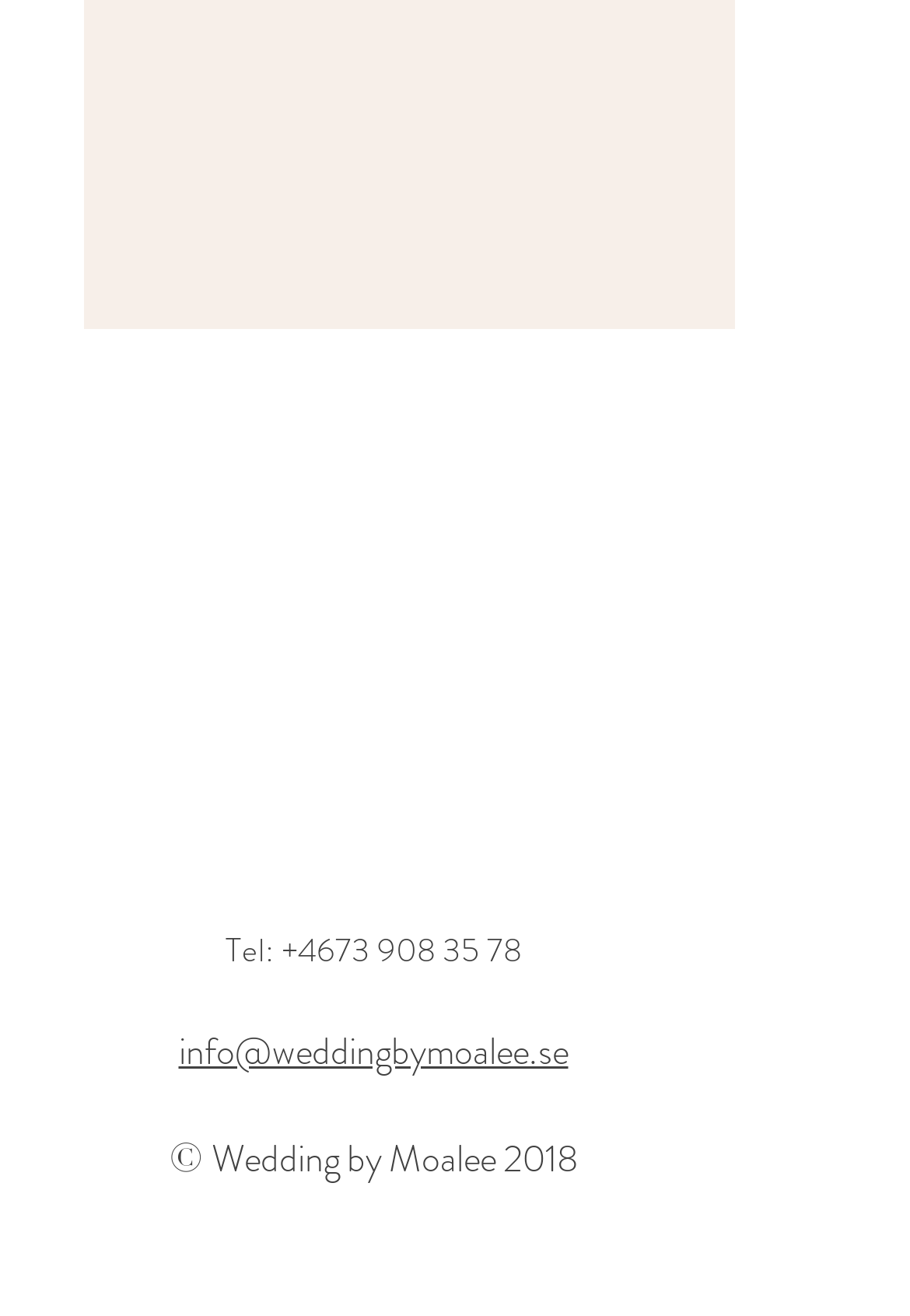What is the phone number to contact?
Please provide a comprehensive answer based on the information in the image.

I found the phone number by looking at the link element with the text '+4673 908 35 78' which is located below the 'Tel:' static text.